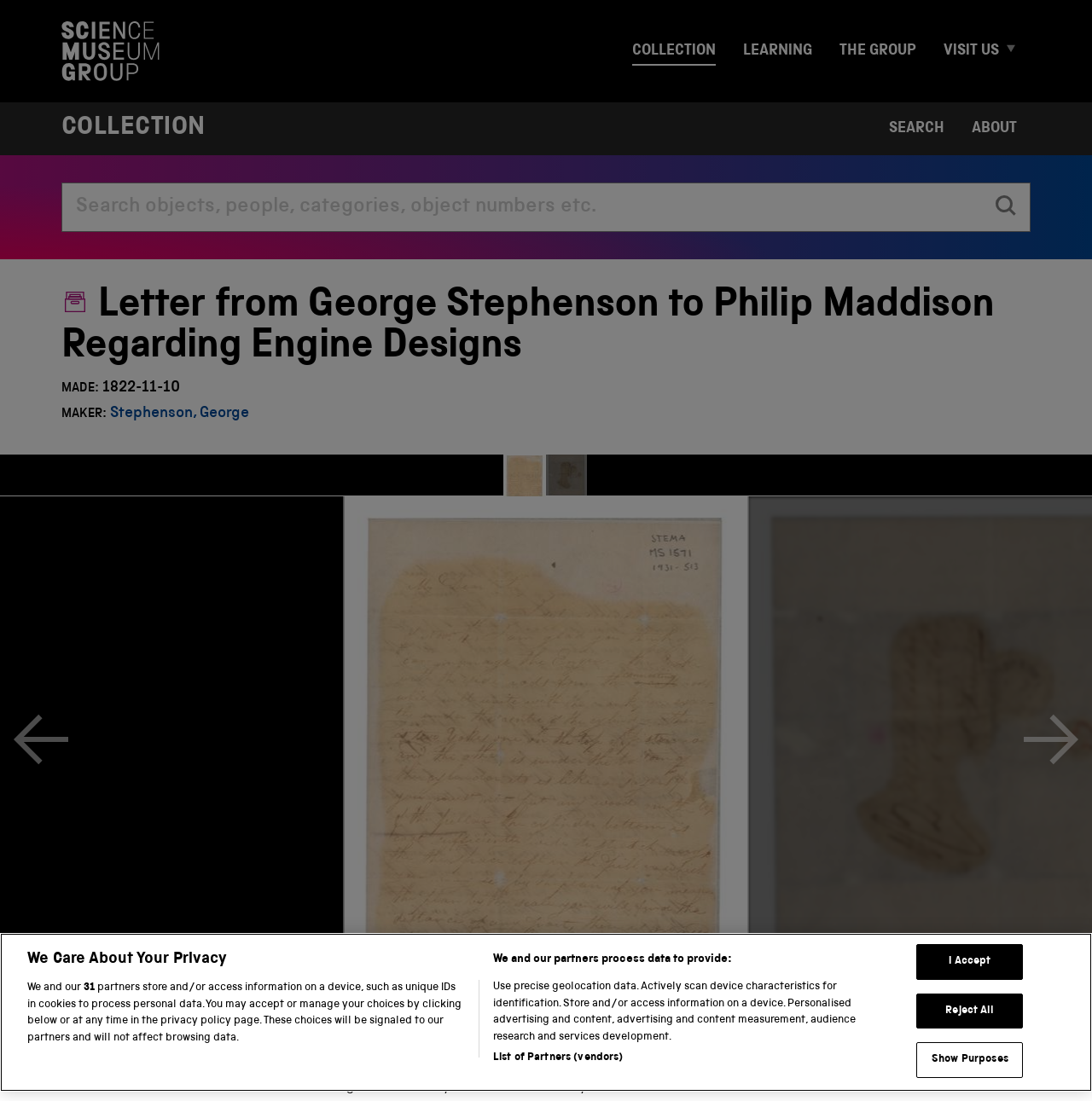Give an in-depth explanation of the webpage layout and content.

This webpage is about a letter from George Stephenson to Philip Maddison regarding engine designs, dated November 10, 1822, at Killingworth Colliery, Old Church Colliery, near Swansea. The letter is mainly concerned with locomotive design and gives directions for the erection of a locomotive.

At the top of the page, there is a navigation menu with links to COLLECTION, LEARNING, THE GROUP, VISIT US, and a button to expand the child menu. Below the navigation menu, there is a heading that says "Home page" with a link to the home page.

On the left side of the page, there is a search bar with a combobox that allows users to search for objects, people, categories, or object numbers. Below the search bar, there is a heading that says "Letter from George Stephenson to Philip Maddison Regarding Engine Designs" with an image of the letter.

Below the heading, there are two description lists that provide information about the letter. The first list has a term "MADE:" with a detail "1822-11-10", and the second list has a term "MAKER:" with a detail that links to "Stephenson, George".

On the right side of the page, there are three images of the letter, with buttons to navigate to the previous or next image. Below the images, there are buttons to use the image, view it in full screen, and a cookie banner with a message about privacy and data processing.

At the bottom of the page, there is a footer with text that says "Science Museum Group" and "© The Board of Trustees of the Science Museum".